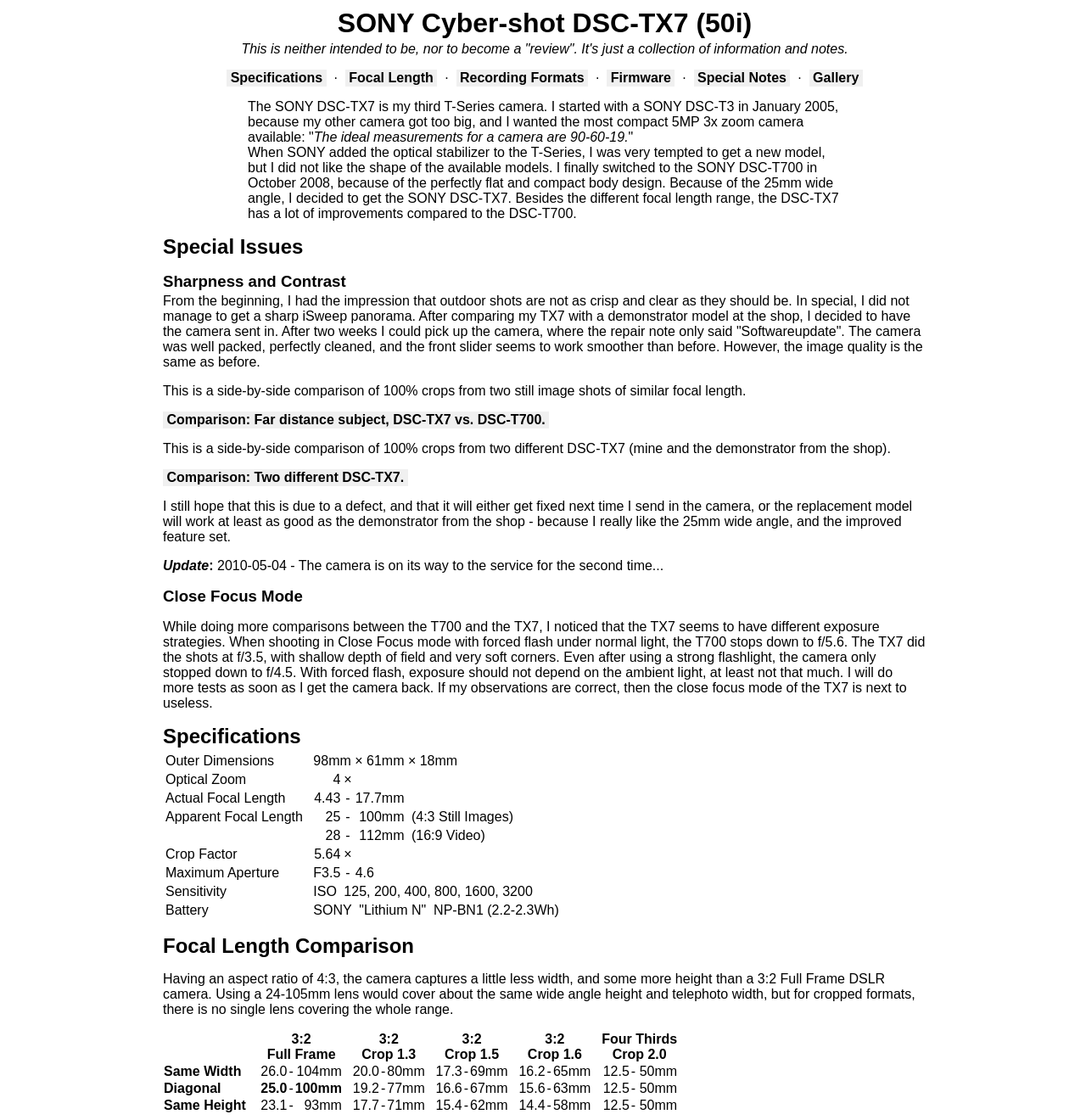Determine the bounding box coordinates of the clickable element to complete this instruction: "Read Special Issues". Provide the coordinates in the format of four float numbers between 0 and 1, [left, top, right, bottom].

[0.15, 0.21, 0.279, 0.23]